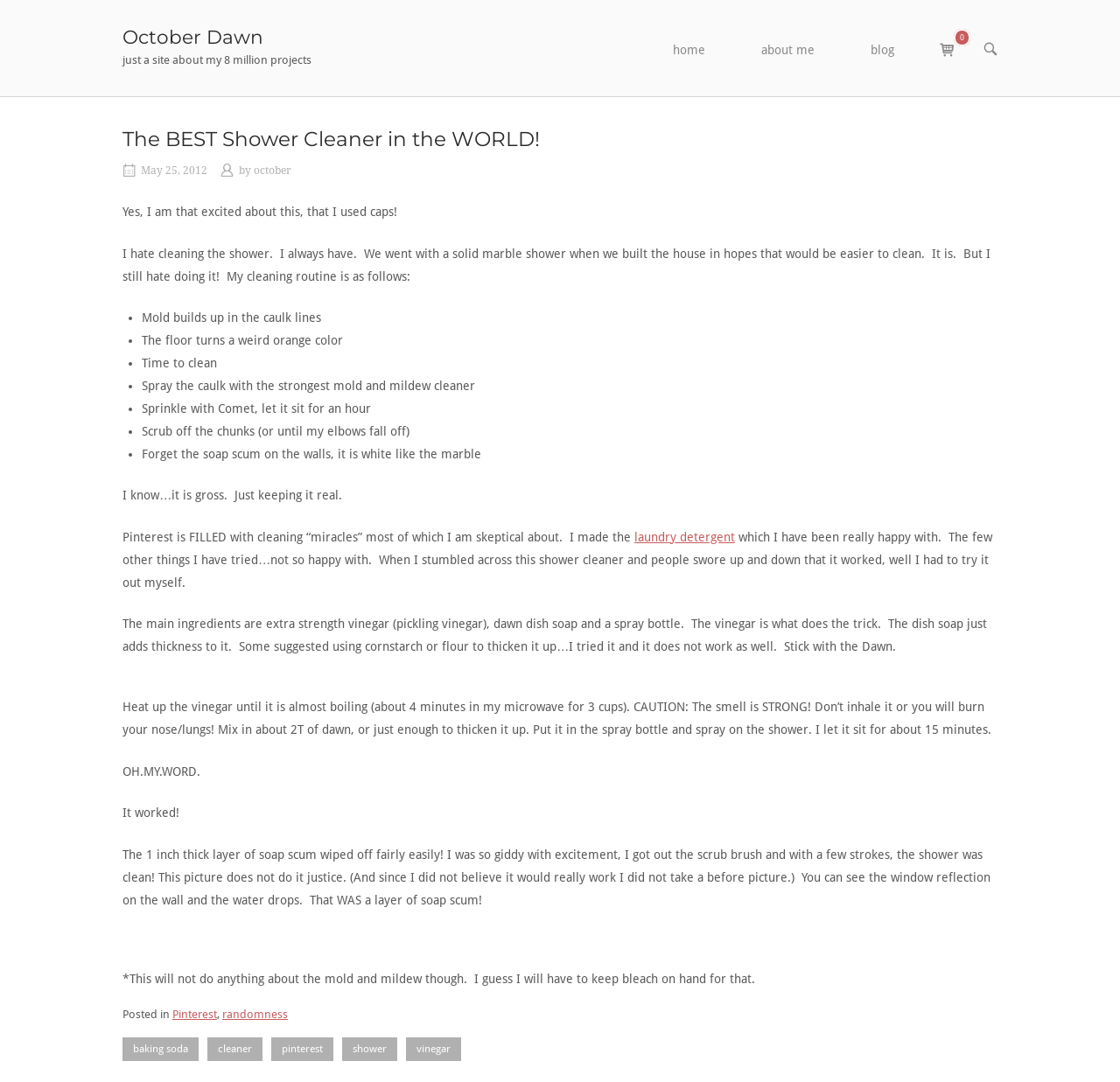Please determine the bounding box of the UI element that matches this description: randomness. The coordinates should be given as (top-left x, top-left y, bottom-right x, bottom-right y), with all values between 0 and 1.

[0.198, 0.931, 0.257, 0.944]